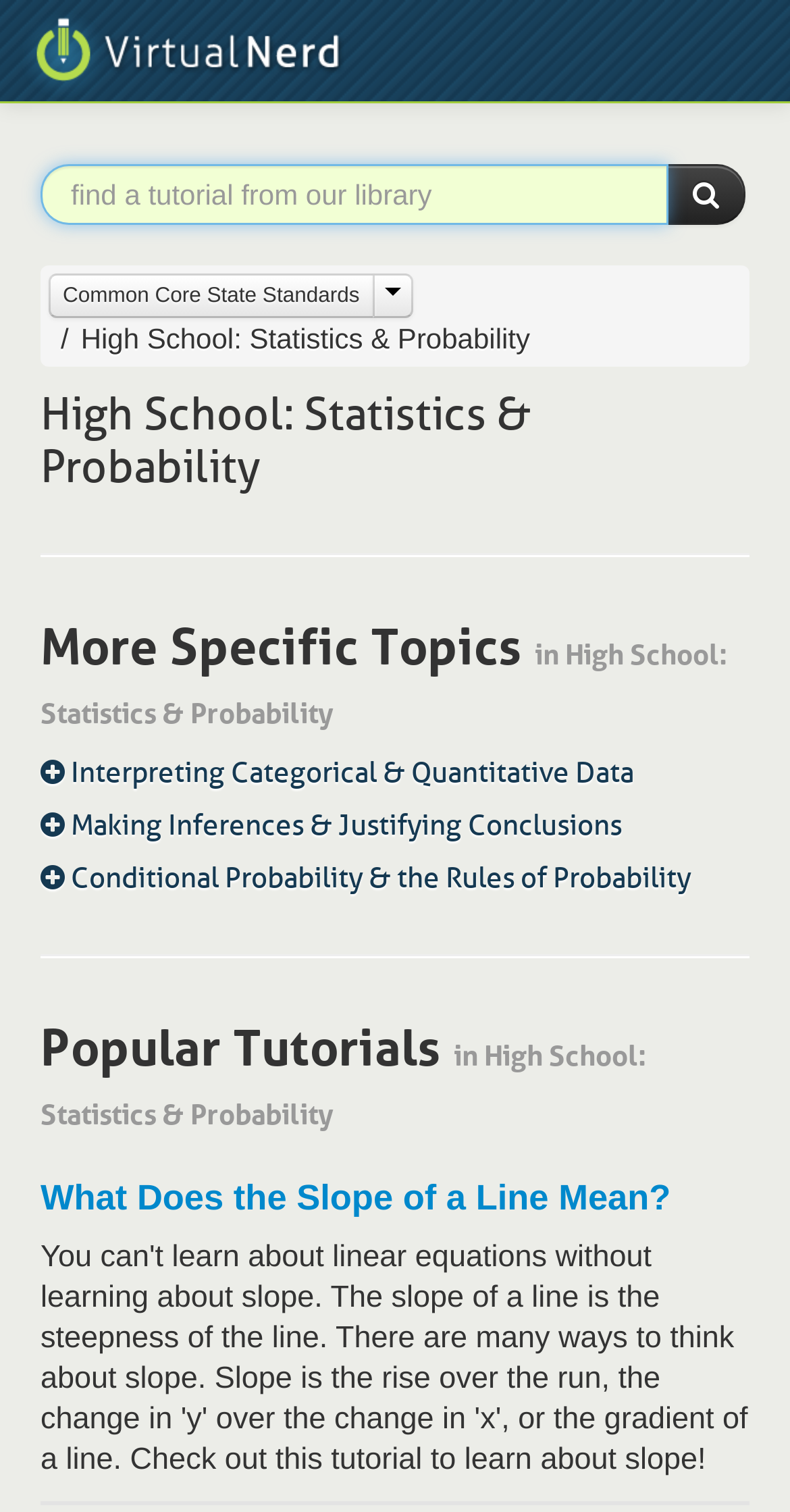How many separators are there on the webpage?
Use the image to give a comprehensive and detailed response to the question.

There are two separator elements on the webpage, both with an orientation of horizontal, located at [0.051, 0.366, 0.949, 0.369] and [0.051, 0.631, 0.949, 0.634] respectively.